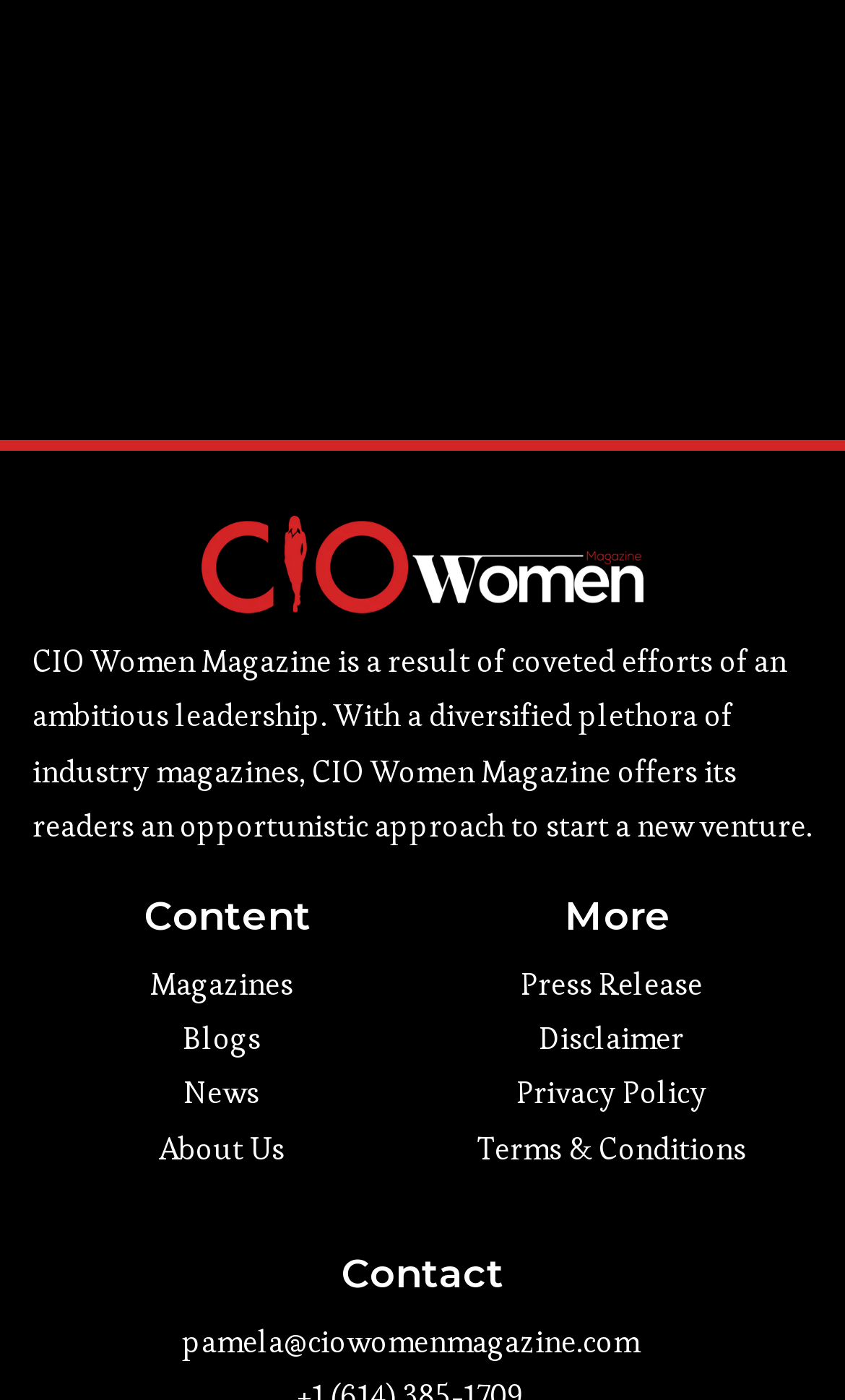Locate the bounding box for the described UI element: "Go to end". Ensure the coordinates are four float numbers between 0 and 1, formatted as [left, top, right, bottom].

None